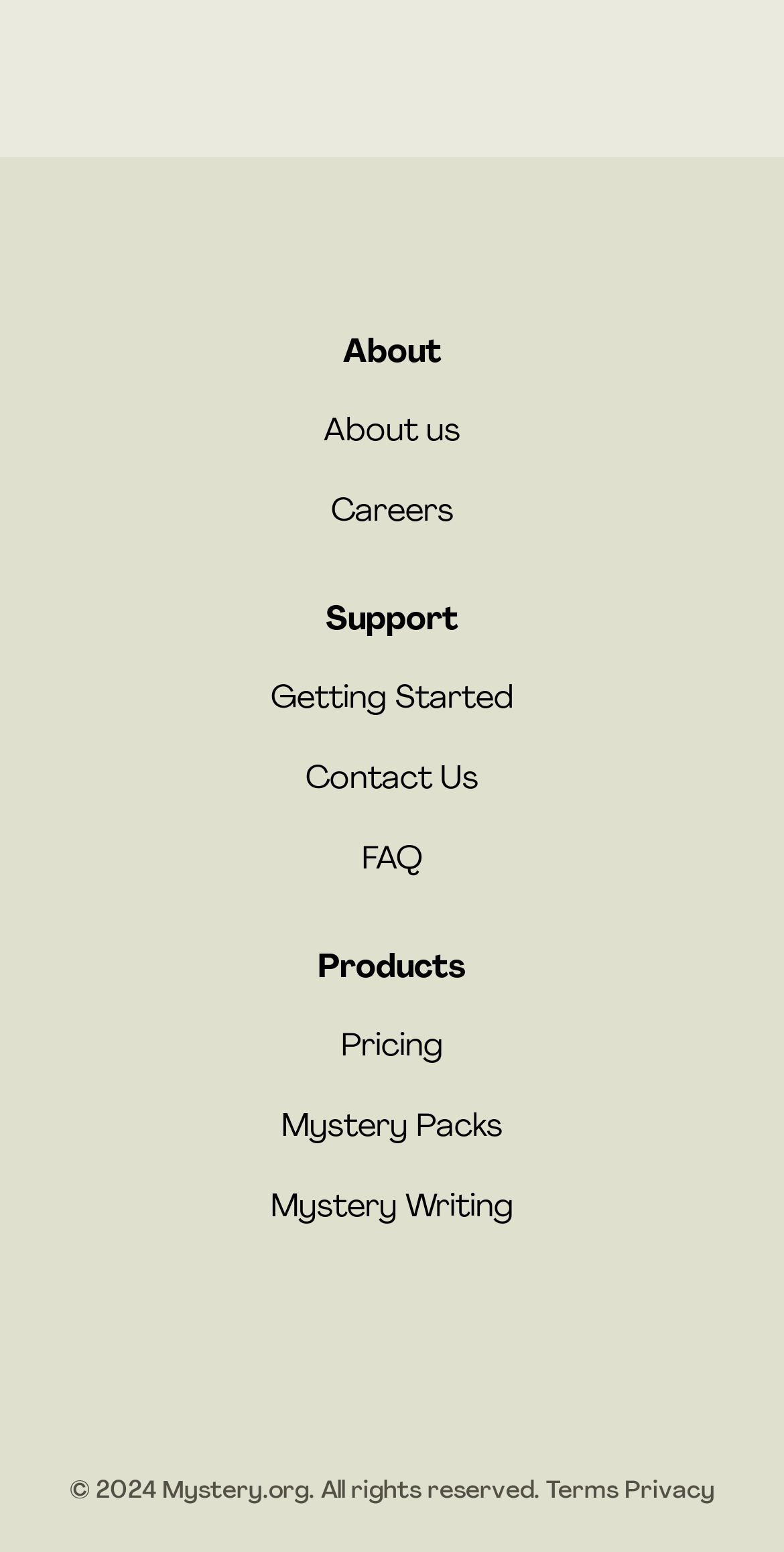Could you indicate the bounding box coordinates of the region to click in order to complete this instruction: "view Getting Started".

[0.345, 0.44, 0.655, 0.461]